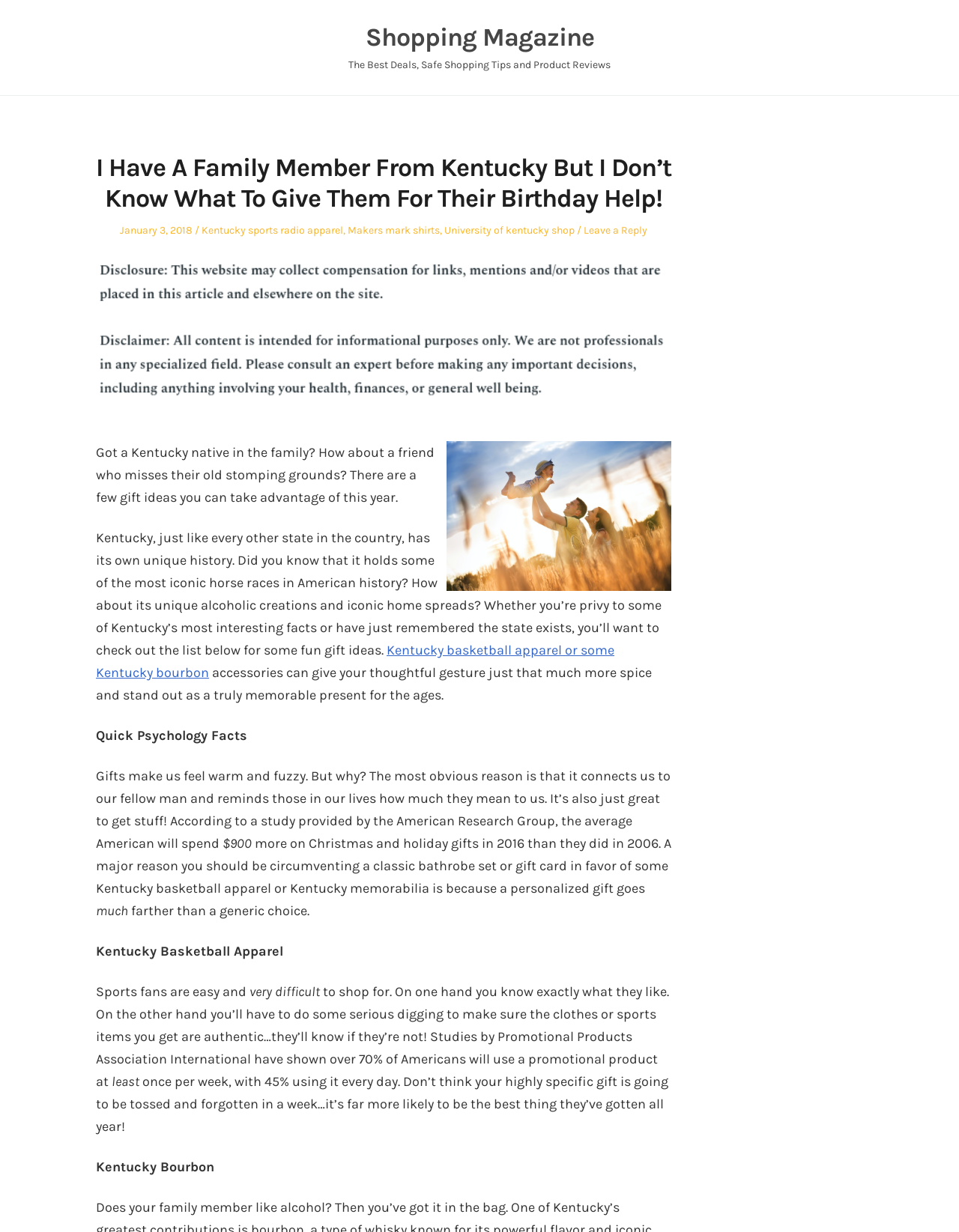What is the significance of the statistic mentioned in the webpage?
Carefully examine the image and provide a detailed answer to the question.

The webpage mentions a statistic from the American Research Group, stating that the average American will spend $900 on Christmas and holiday gifts in 2016. This statistic is likely being used to emphasize the importance of choosing a thoughtful and personalized gift, such as Kentucky basketball apparel or Kentucky memorabilia, rather than a generic or impersonal gift.